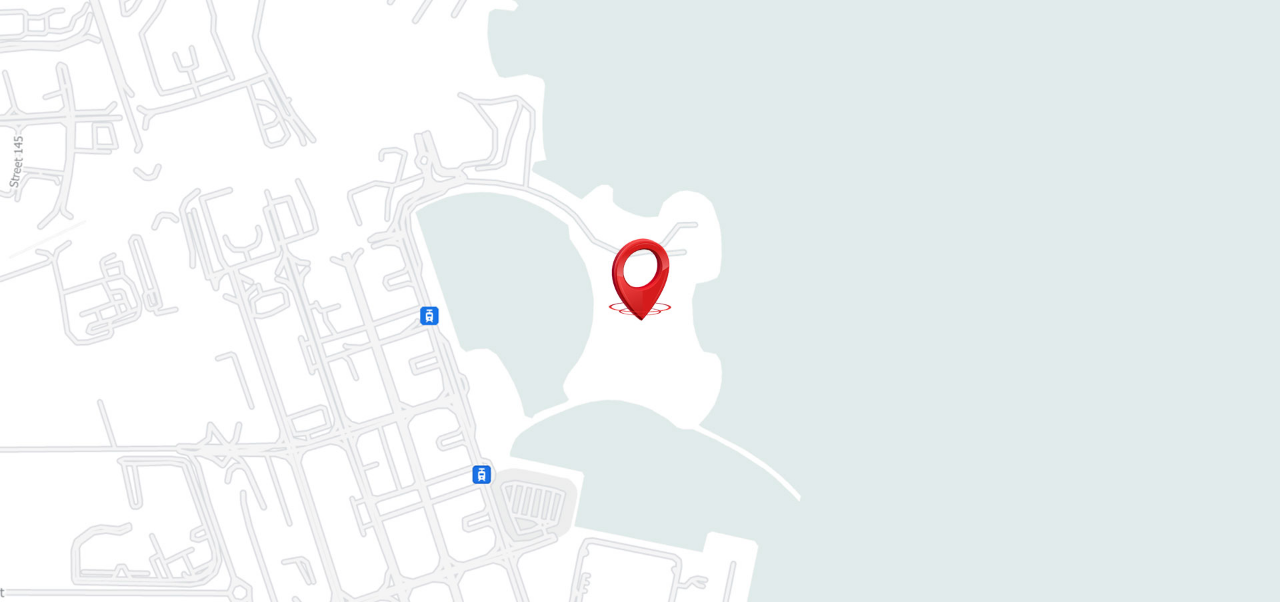Refer to the screenshot and answer the following question in detail:
What type of attraction is likely located nearby?

The caption suggests that the location is part of a planned tourist attraction, and the mention of a winter wonderland theme that offers outdoor entertainment and activities implies that a beach or recreational area is likely located nearby.